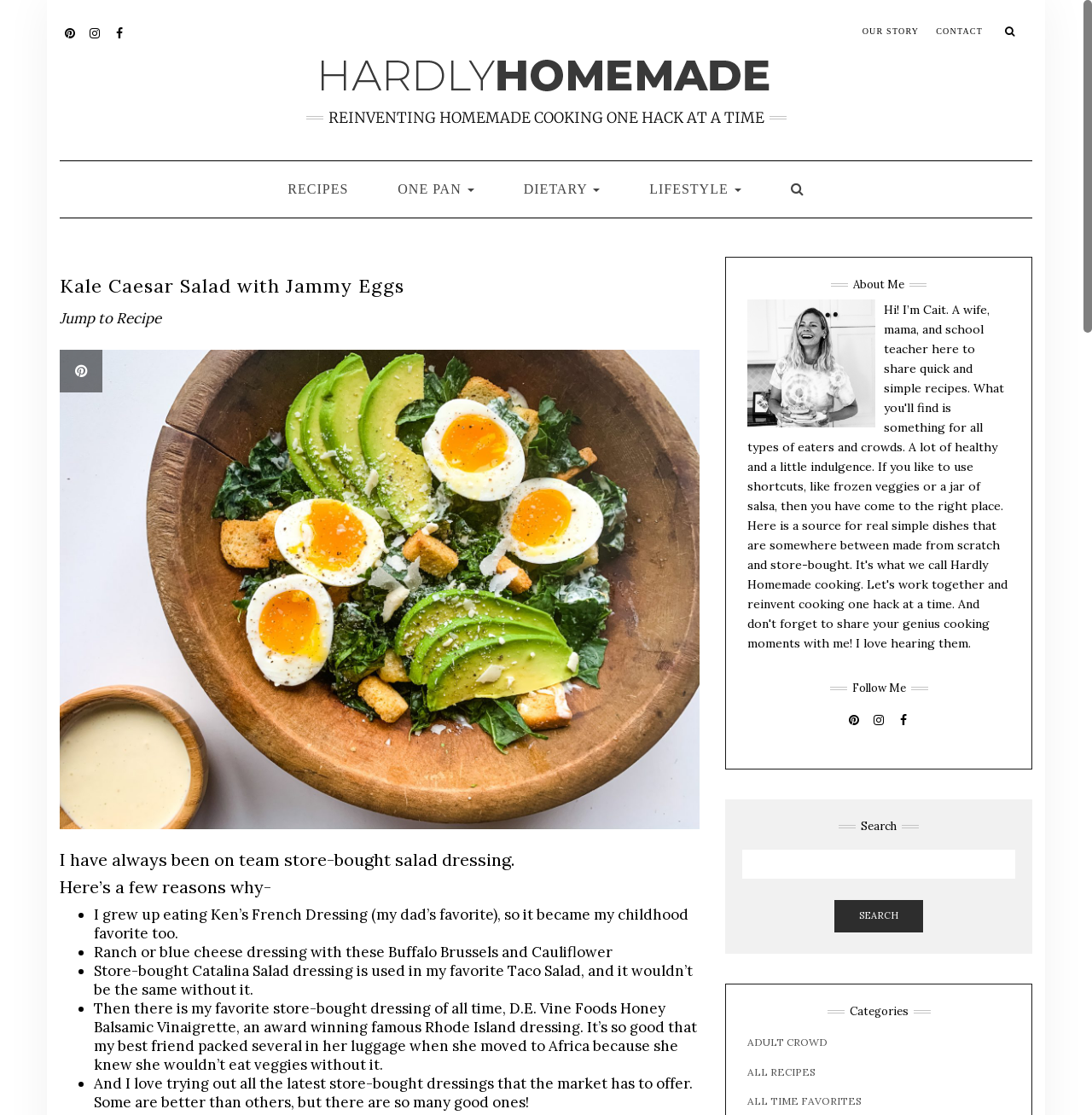Deliver a detailed narrative of the webpage's visual and textual elements.

This webpage is about a recipe blog called "Hardly Homemade" with a focus on a specific recipe, "Kale Caesar Salad with Jammy Eggs". At the top left corner, there are social media links to Pinterest, Instagram, and Facebook. Next to these links, there are navigation links to "OUR STORY" and "CONTACT". 

In the center of the top section, the blog's logo "Hardly Homemade" is displayed with a tagline "REINVENTING HOMEMADE COOKING ONE HACK AT A TIME". Below the logo, there are main navigation links to "RECIPES", "ONE PAN", "DIETARY", "LIFESTYLE", and a search icon.

The main content of the page is dedicated to the recipe "Kale Caesar Salad with Jammy Eggs". There is a heading with the recipe title, followed by a "Jump to Recipe" link and a large image of the dish. The recipe introduction is written in a personal tone, discussing the author's preference for store-bought salad dressings and their reasons for it.

The recipe introduction is divided into sections with bullet points, listing the author's favorite store-bought dressings and their uses. There are also links to other related recipes, such as "Buffalo Brussels and Cauliflower".

On the right side of the page, there are sections for "About Me", "Follow Me", and "Search". The "About Me" section has an image, while the "Follow Me" section has links to social media platforms. The "Search" section has a search bar with a "SEARCH" button.

At the bottom of the page, there are links to categories, including "ADULT CROWD", "ALL RECIPES", and "ALL TIME FAVORITES".